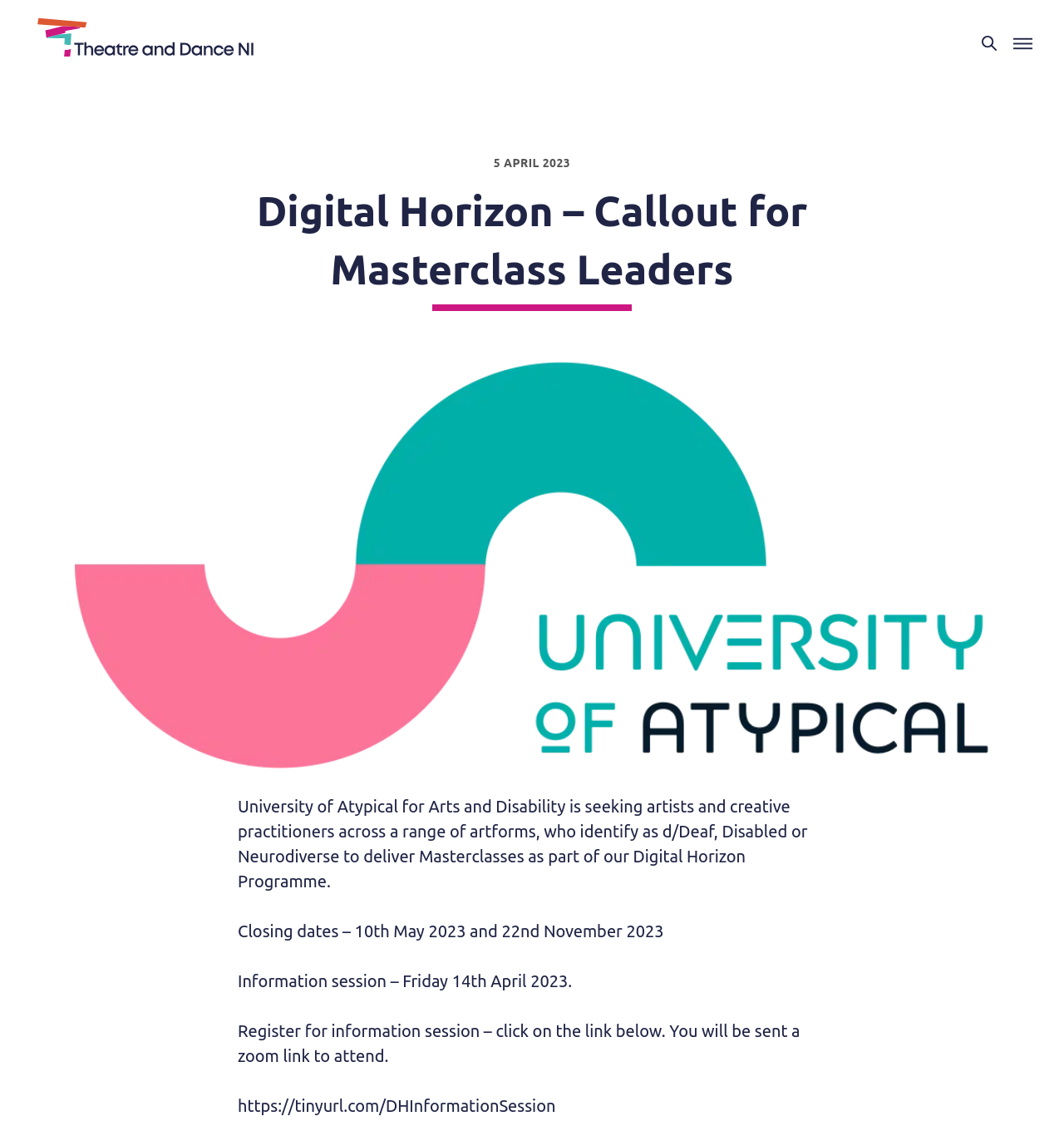Create a detailed description of the webpage's content and layout.

The webpage is about a callout for masterclass leaders by the University of Atypical for Arts and Disability. At the top left, there is a link to "Theatre and Dance NI". On the top right, there are two buttons: "Toggle search" and "Toggle menu", each accompanied by an image. 

Below these buttons, there is a header section that spans almost the entire width of the page. Within this section, there is a time element displaying the date "5 APRIL 2023" on the left, and a heading that reads "Digital Horizon – Callout for Masterclass Leaders" on the right. 

Below the header section, there is a large image of the University of Atypical logo, taking up most of the width of the page. 

The main content of the page is a series of paragraphs that describe the callout for masterclass leaders. The text explains that the University of Atypical is seeking artists and creative practitioners who identify as d/Deaf, Disabled, or Neurodiverse to deliver masterclasses as part of their Digital Horizon Programme. The paragraphs also provide information about the closing dates, an information session, and a registration link for the session.